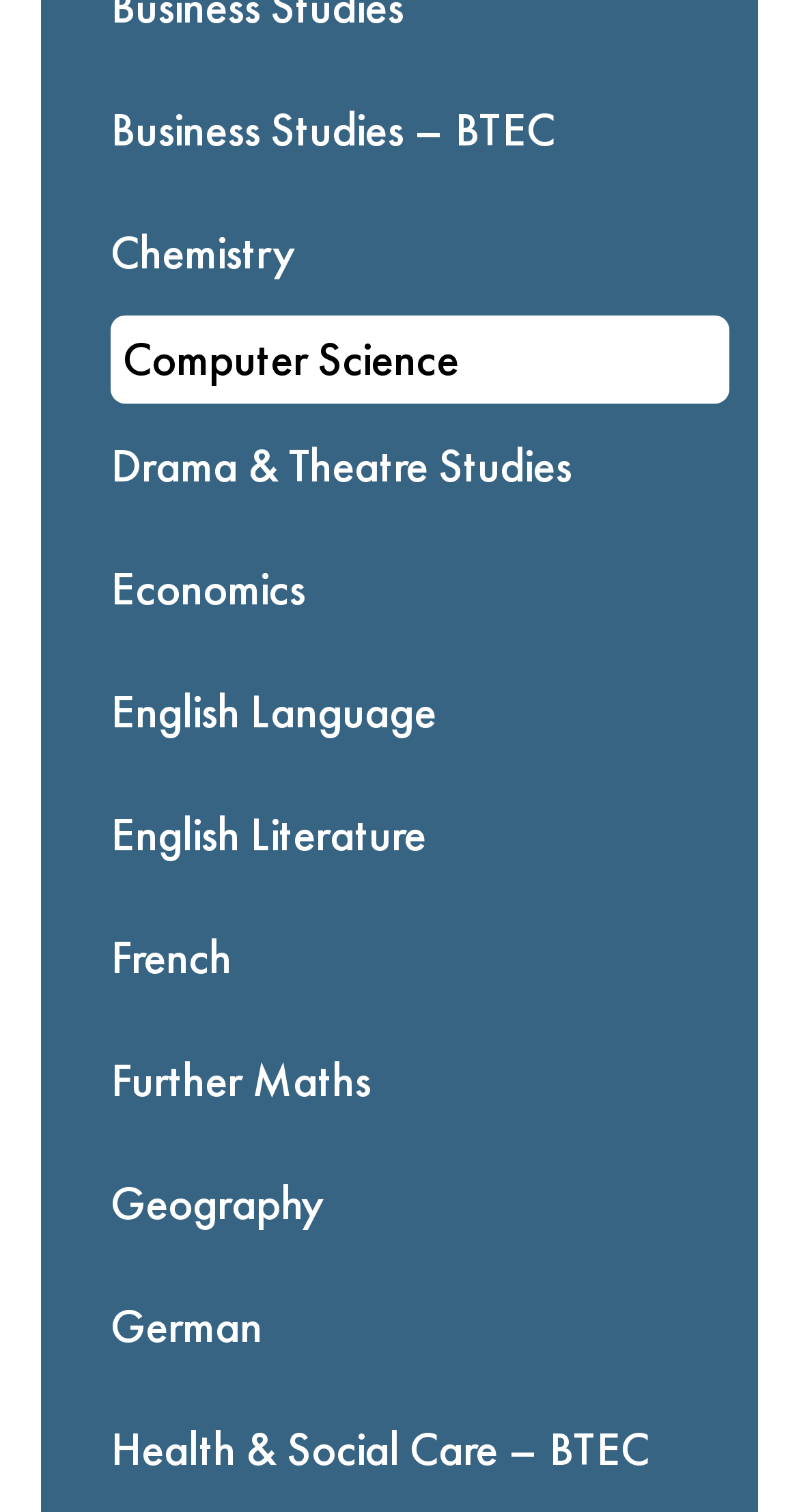Answer the question using only a single word or phrase: 
What is the last subject listed?

Health & Social Care – BTEC